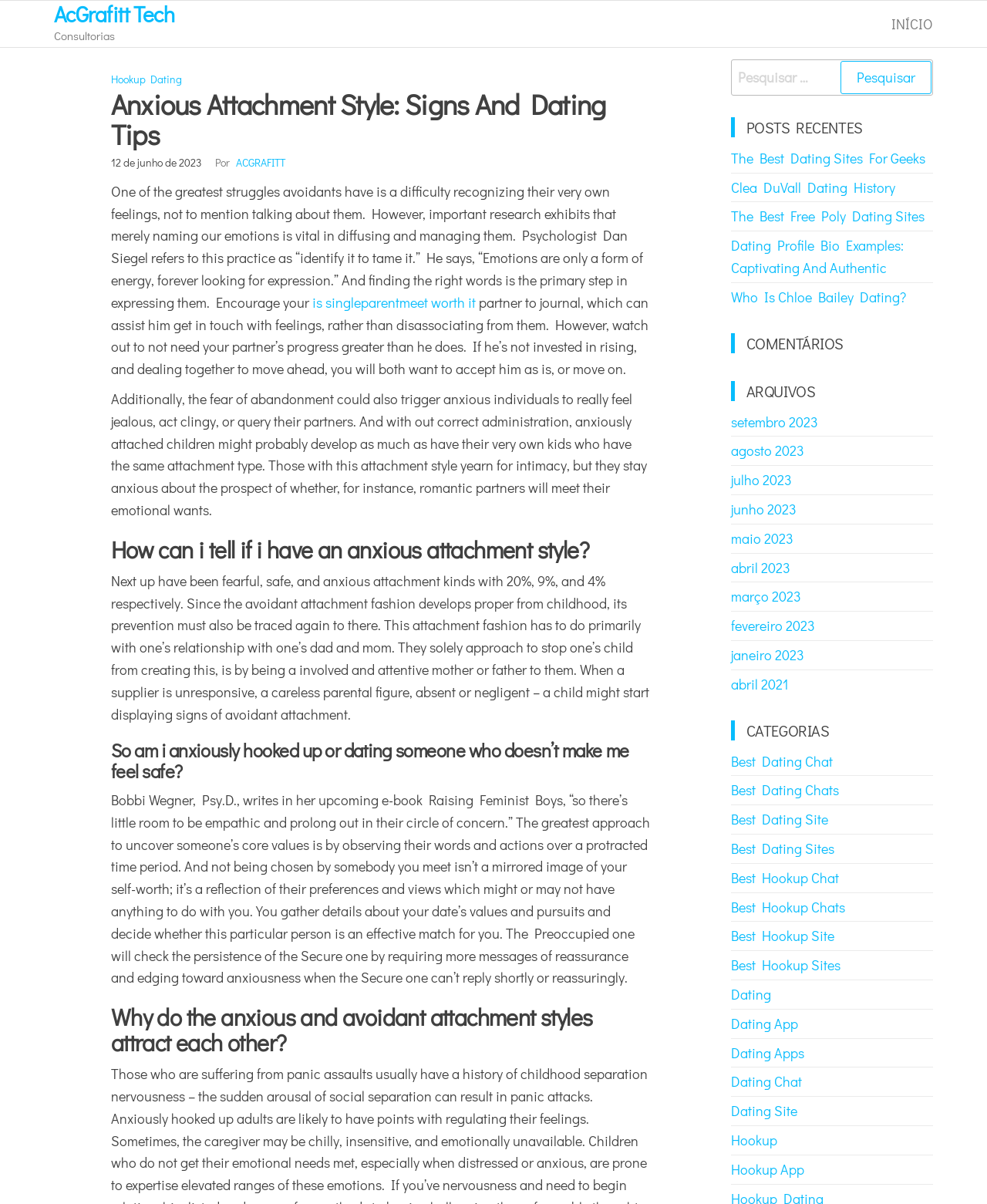What is the title of the upcoming book mentioned in the article?
Please provide a full and detailed response to the question.

I found the title of the book by reading the static text element that mentions 'Bobbi Wegner, Psy.D., writes in her upcoming book Raising Feminist Boys'.